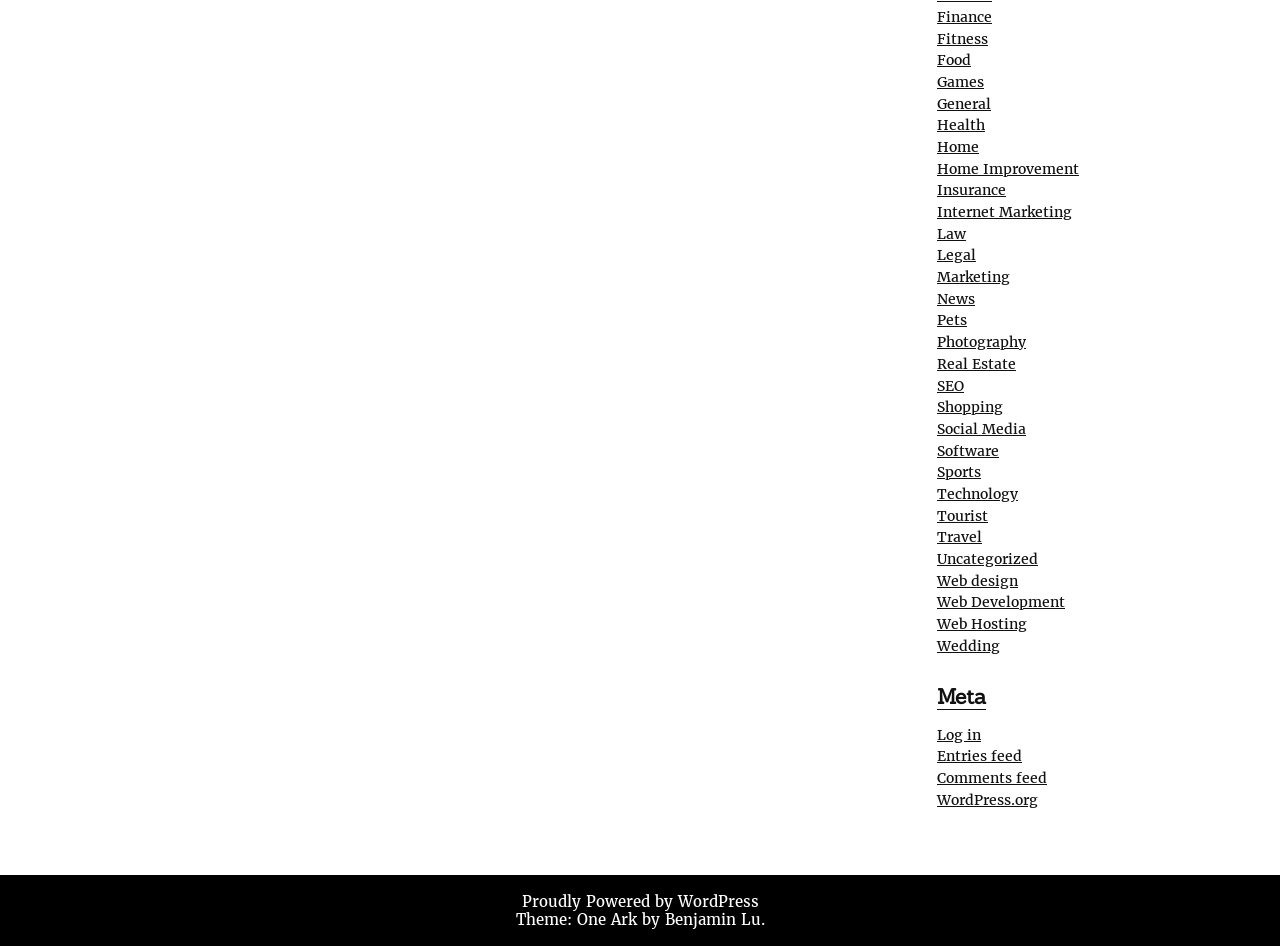Identify the bounding box for the given UI element using the description provided. Coordinates should be in the format (top-left x, top-left y, bottom-right x, bottom-right y) and must be between 0 and 1. Here is the description: Software

[0.732, 0.467, 0.78, 0.486]